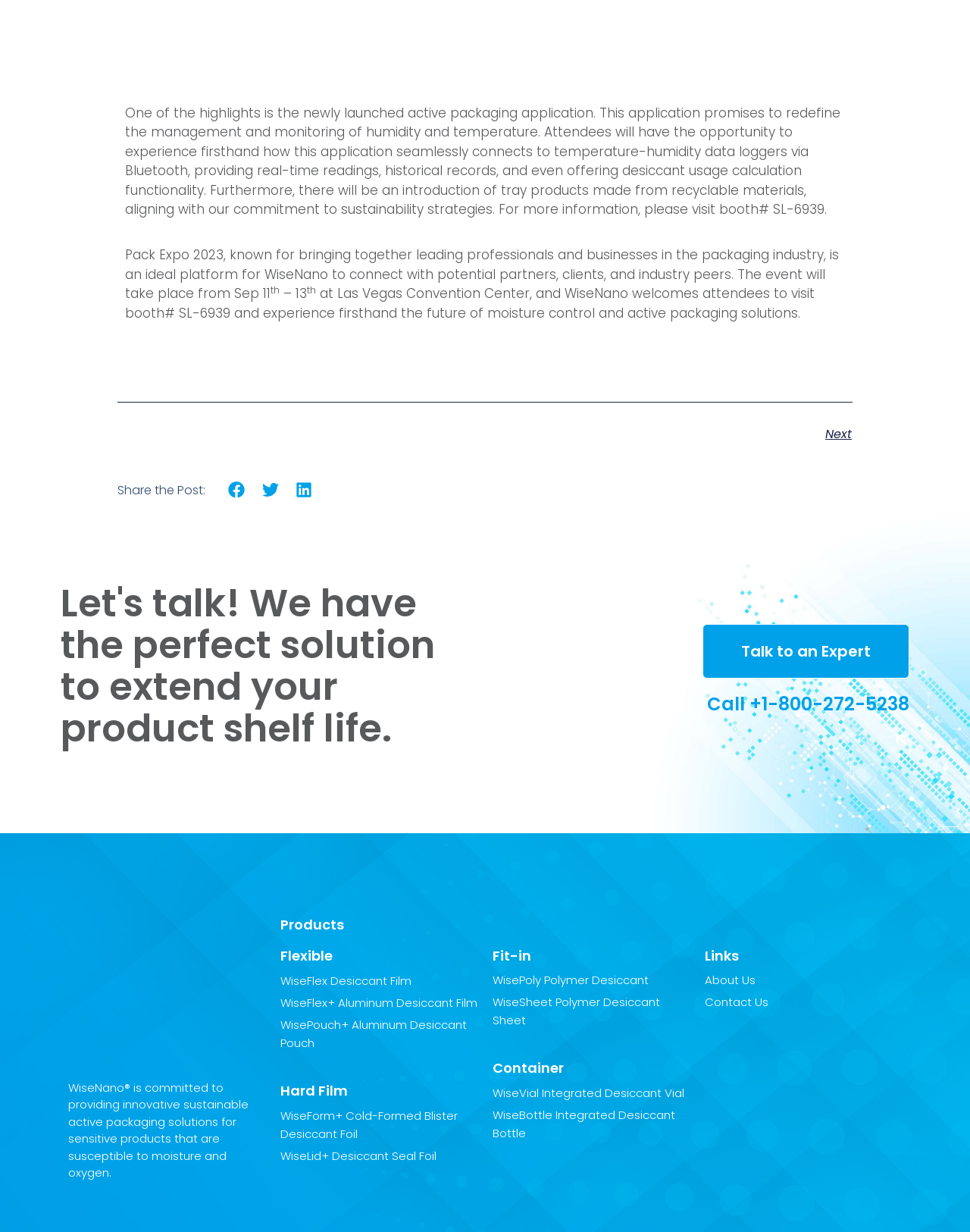Identify the bounding box coordinates for the UI element described by the following text: "WiseLid+ Desiccant Seal Foil". Provide the coordinates as four float numbers between 0 and 1, in the format [left, top, right, bottom].

[0.289, 0.931, 0.492, 0.946]